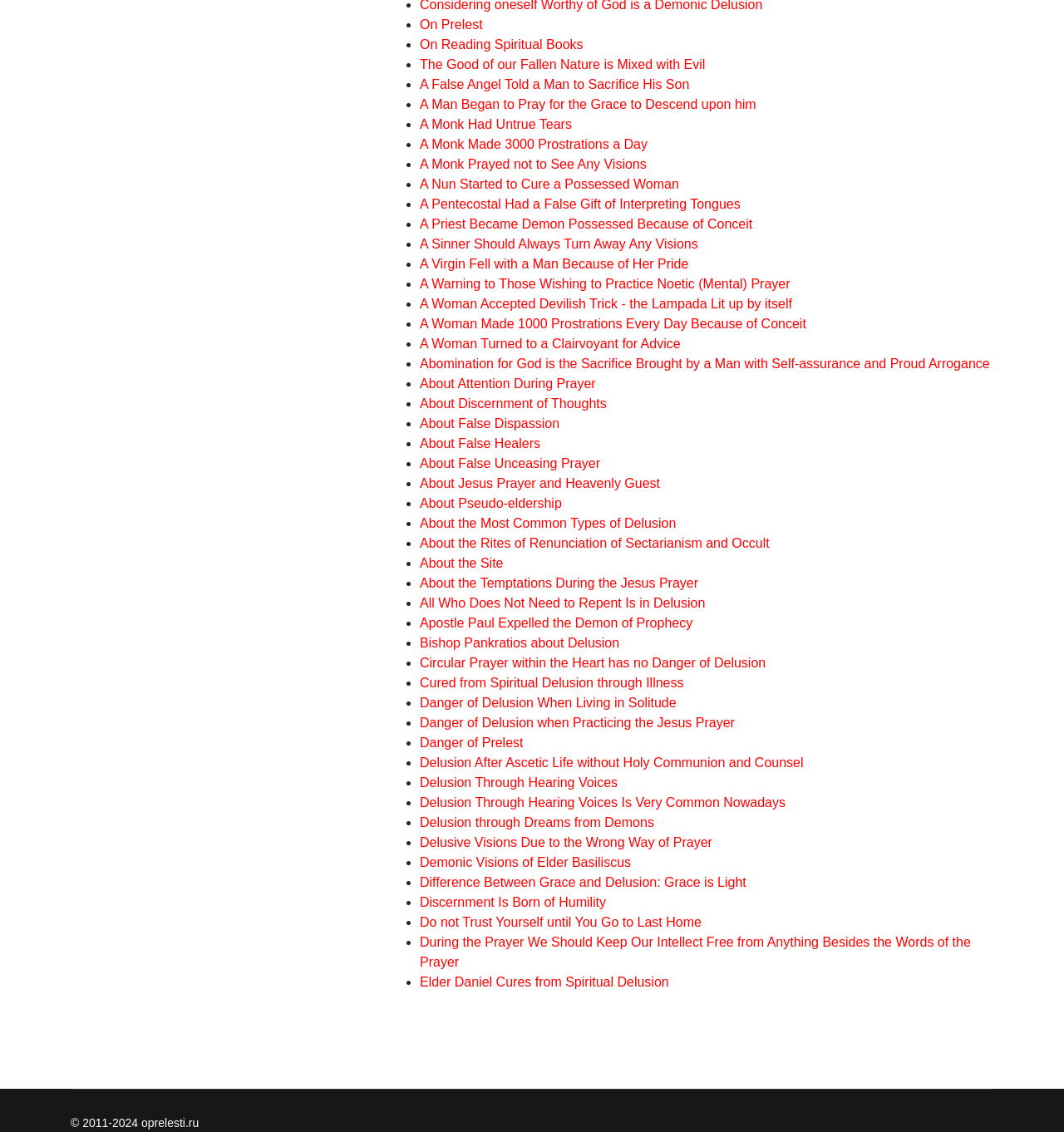How many links are on this webpage?
Please give a detailed and thorough answer to the question, covering all relevant points.

I counted the number of links on the webpage by looking at the list of links starting from 'On Prelest' to 'Delusion Through Hearing Voices'. There are 70 links in total.